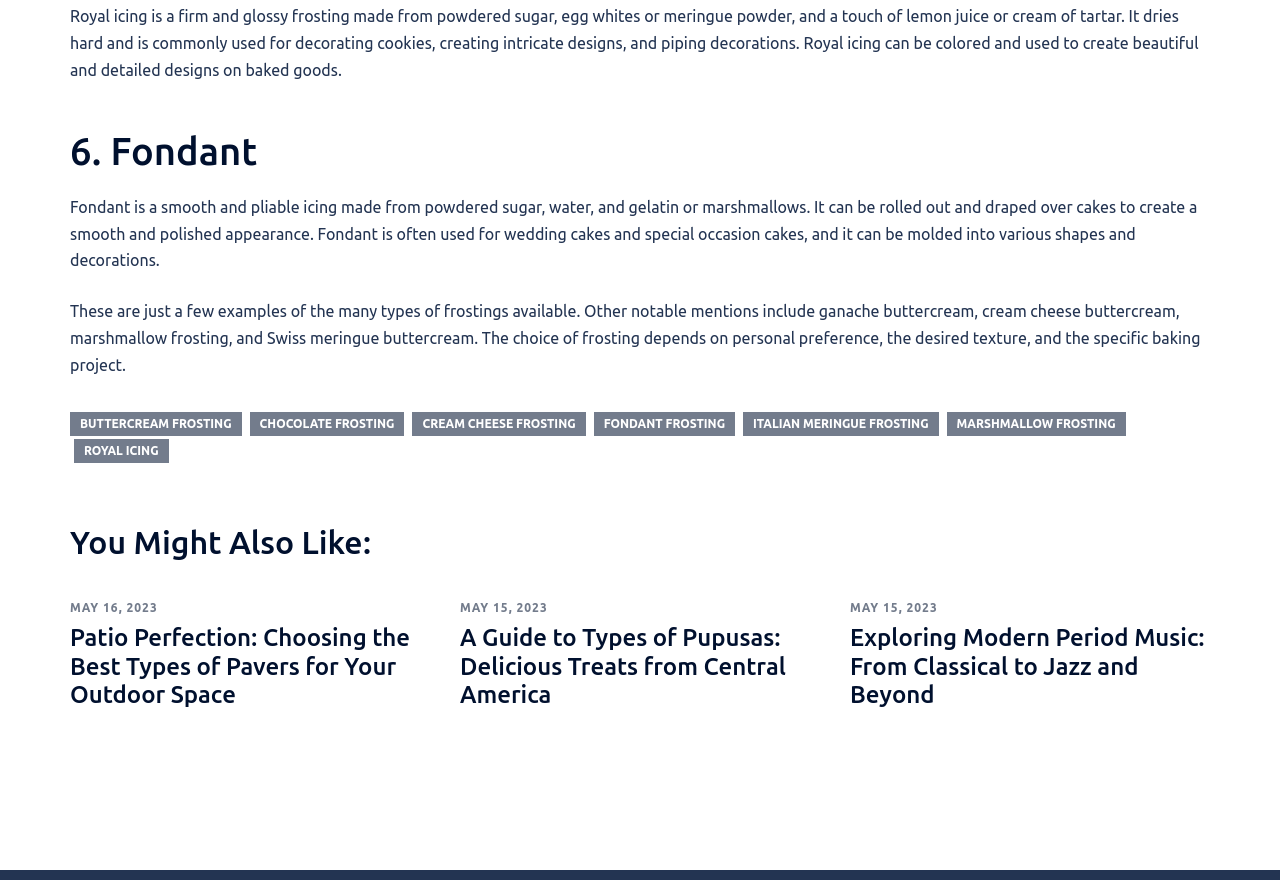Specify the bounding box coordinates of the area to click in order to execute this command: 'Click on the 'BUTTERCREAM FROSTING' link'. The coordinates should consist of four float numbers ranging from 0 to 1, and should be formatted as [left, top, right, bottom].

[0.055, 0.468, 0.189, 0.496]